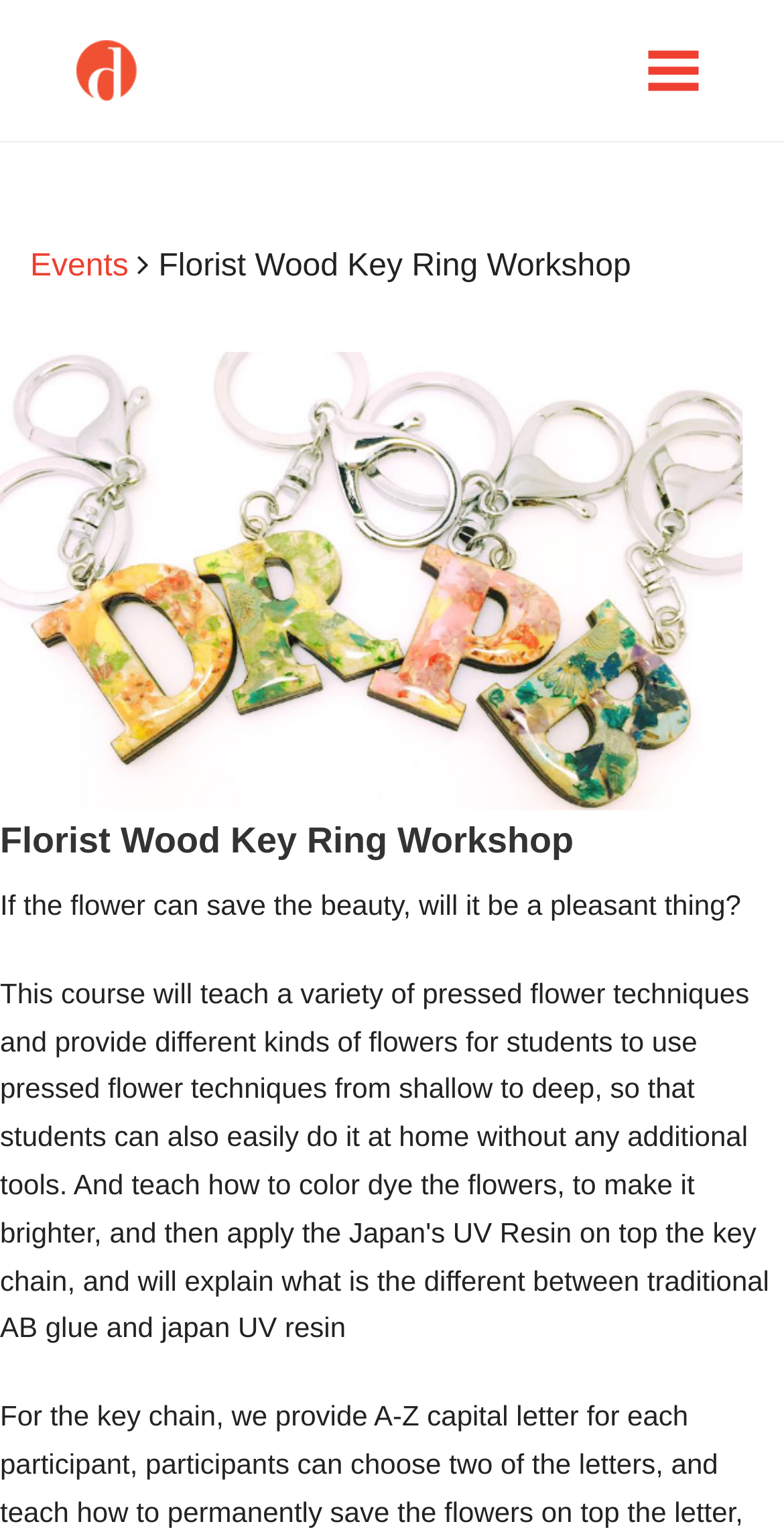Please identify the primary heading on the webpage and return its text.

Hong Kong Design Centre